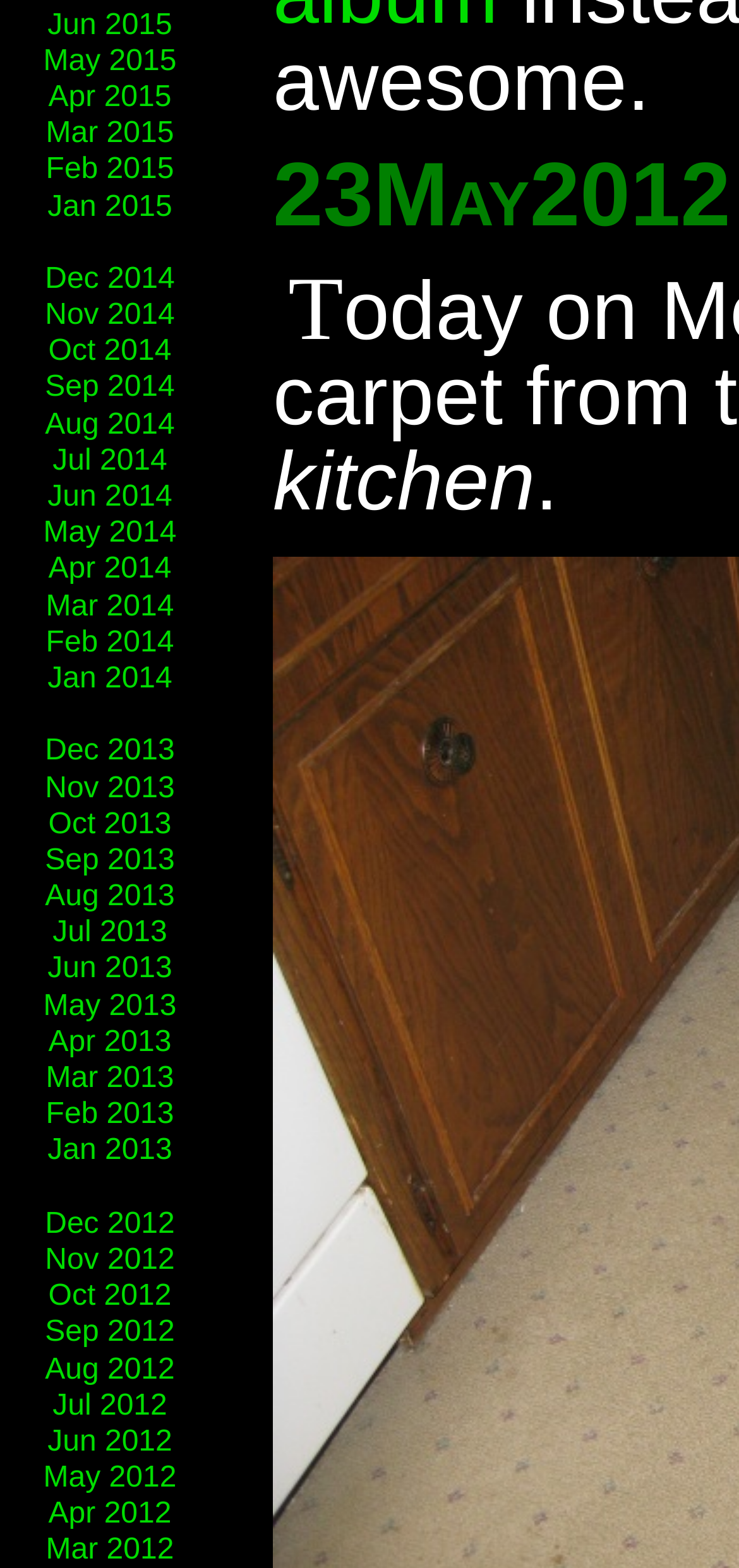Is the list of months in alphabetical order?
Please provide a detailed and comprehensive answer to the question.

I examined the list of months at the top of the webpage and noticed that they are not in alphabetical order. Instead, they appear to be in reverse chronological order, with the most recent month first.